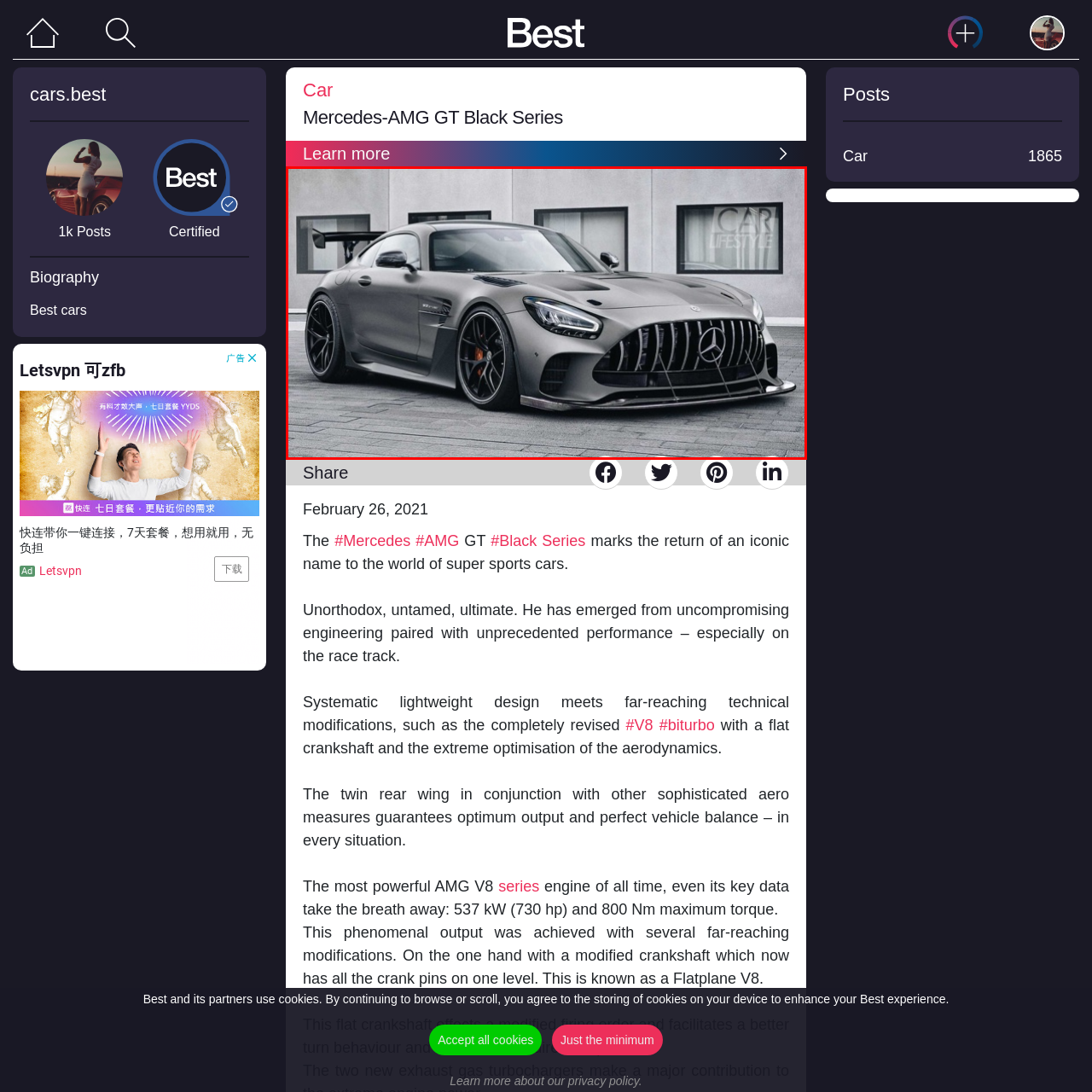Review the part of the image encased in the red box and give an elaborate answer to the question posed: What type of wheels does the car have?

According to the caption, the car is equipped with wide, low-profile tires and distinctive black alloy wheels, which accentuate its dynamic capabilities.